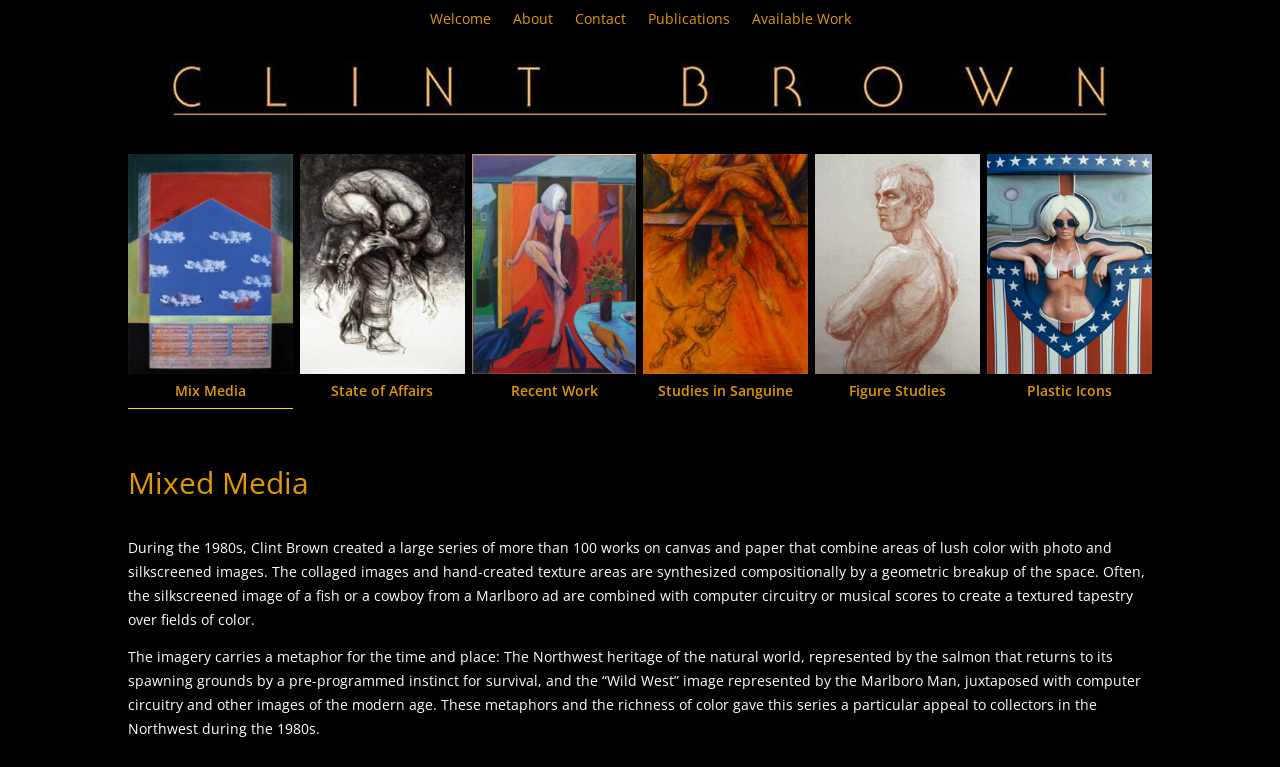Find the bounding box coordinates of the clickable area required to complete the following action: "View 'Mix Media' section".

[0.1, 0.488, 0.229, 0.532]